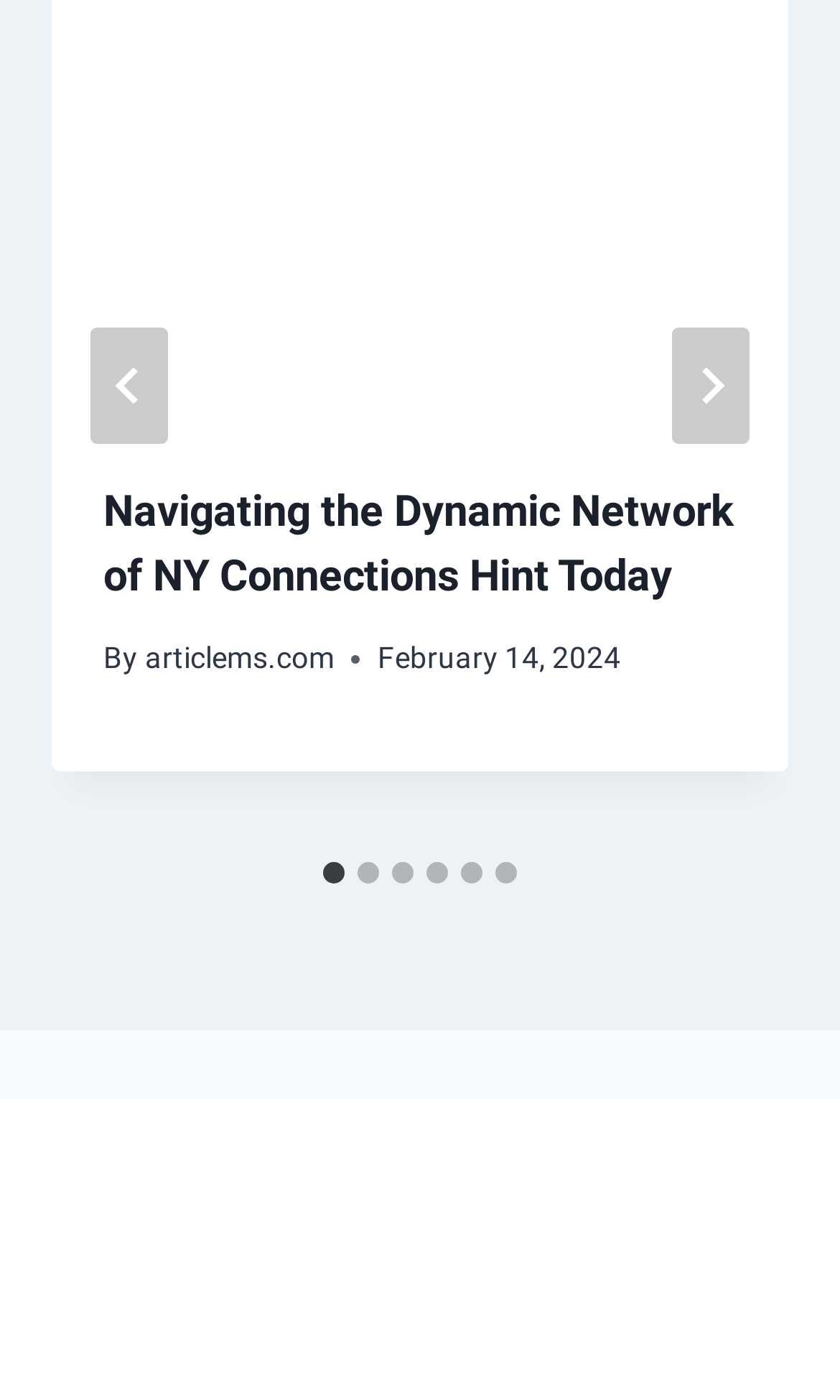Please identify the bounding box coordinates for the region that you need to click to follow this instruction: "View the time".

[0.449, 0.455, 0.739, 0.488]